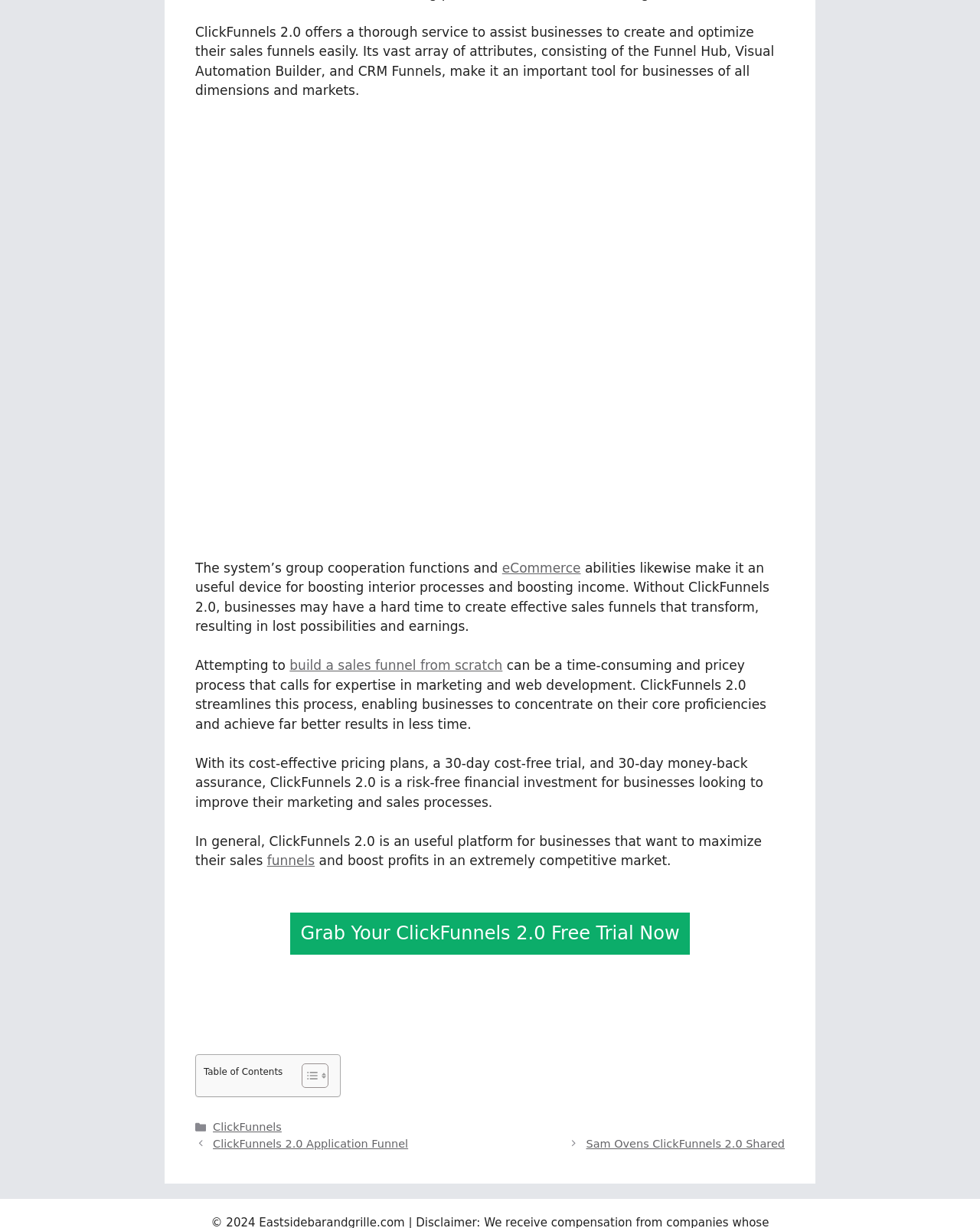Could you indicate the bounding box coordinates of the region to click in order to complete this instruction: "Read about building a sales funnel from scratch".

[0.296, 0.343, 0.513, 0.355]